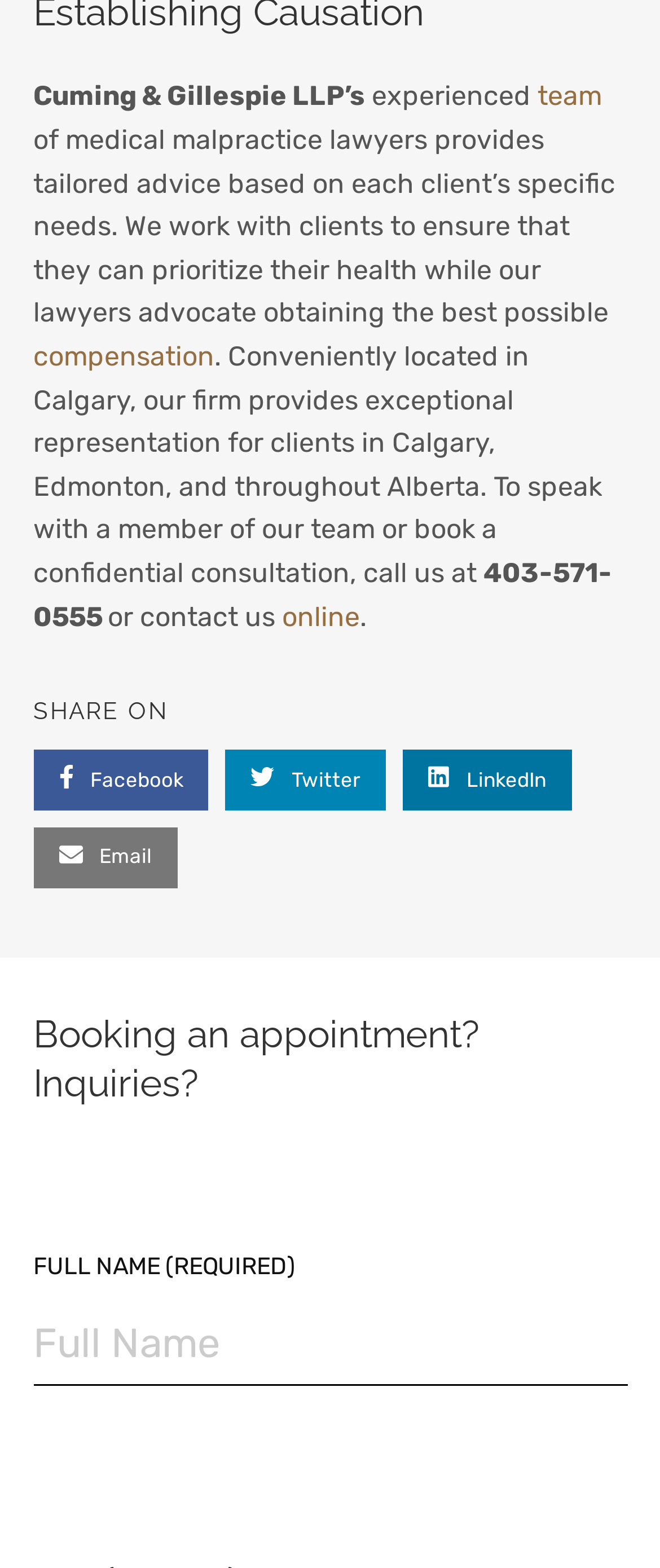Locate the bounding box coordinates of the segment that needs to be clicked to meet this instruction: "enter full name".

[0.05, 0.831, 0.95, 0.884]